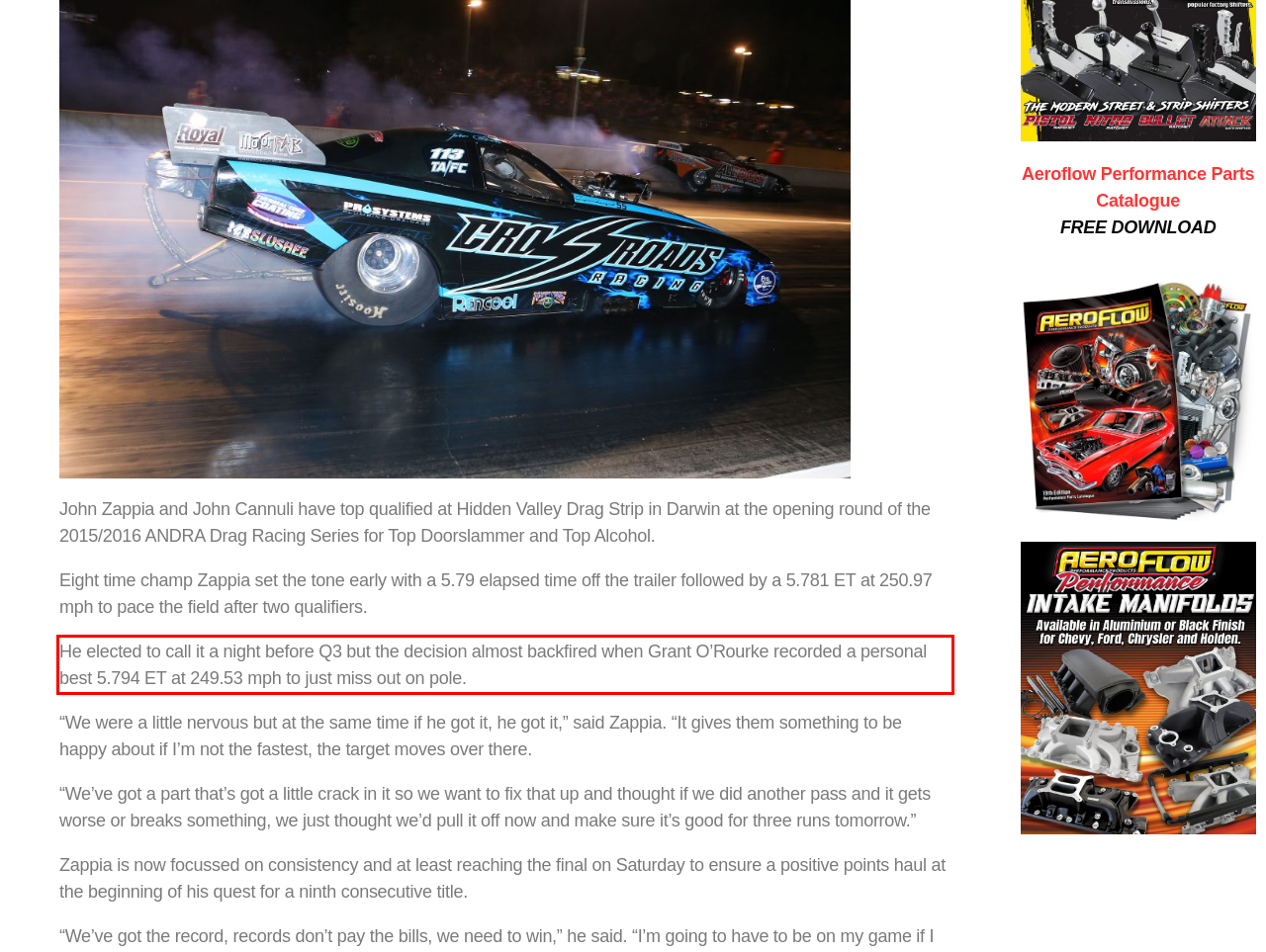Please perform OCR on the UI element surrounded by the red bounding box in the given webpage screenshot and extract its text content.

He elected to call it a night before Q3 but the decision almost backfired when Grant O’Rourke recorded a personal best 5.794 ET at 249.53 mph to just miss out on pole.